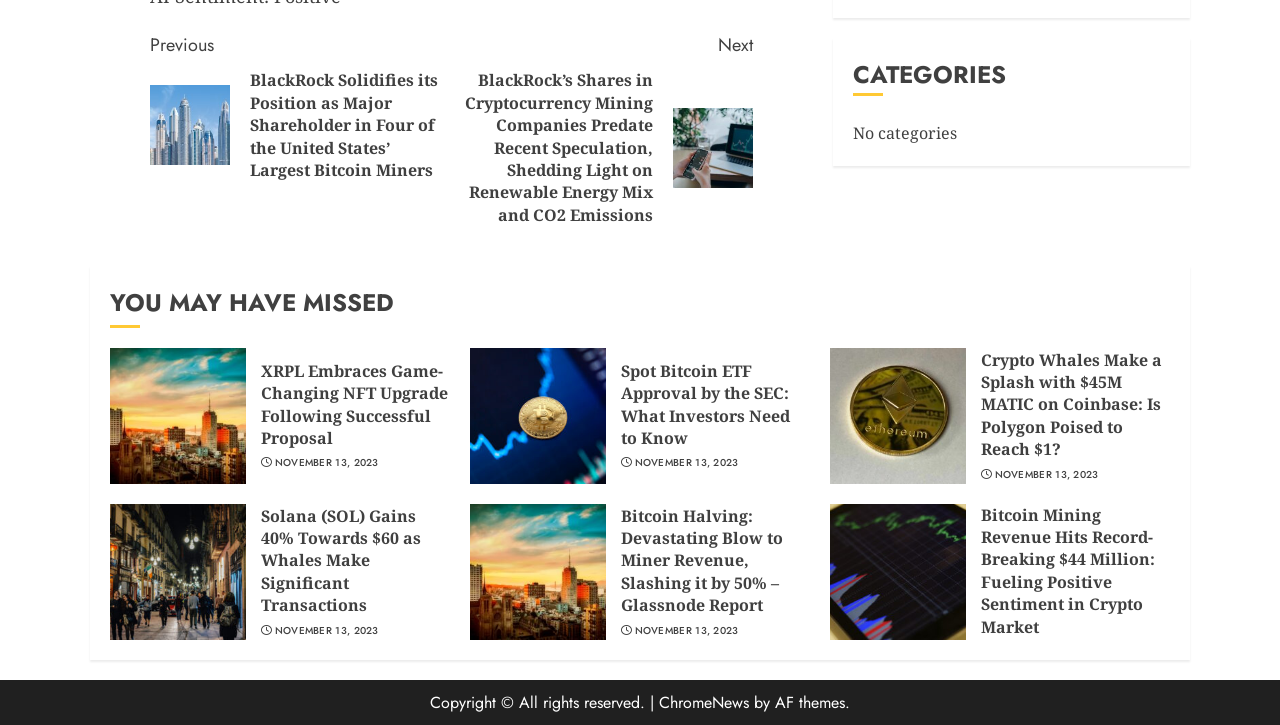Please determine the bounding box coordinates of the element to click in order to execute the following instruction: "View the next post". The coordinates should be four float numbers between 0 and 1, specified as [left, top, right, bottom].

[0.353, 0.042, 0.588, 0.312]